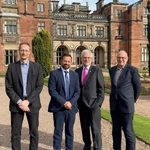Paint a vivid picture with your words by describing the image in detail.

In this image, a group of four professionals stands confidently in front of a grand architectural backdrop, likely a historic building associated with Keele University. The men are dressed in formal attire, suggesting a significant event or meeting. Their expressions convey a sense of collaboration and purpose, indicative of their roles in supporting student education and opportunities in the healthcare field. The ornate facade of the building serves as a testament to the university's prestigious reputation, aligning with the institution's commitment to providing a modern, integrated medical curriculum, extensive clinical exposure, and strong research opportunities for students. This gathering symbolizes the collaboration and dedication of the university and its partners in advancing medical education and student success.